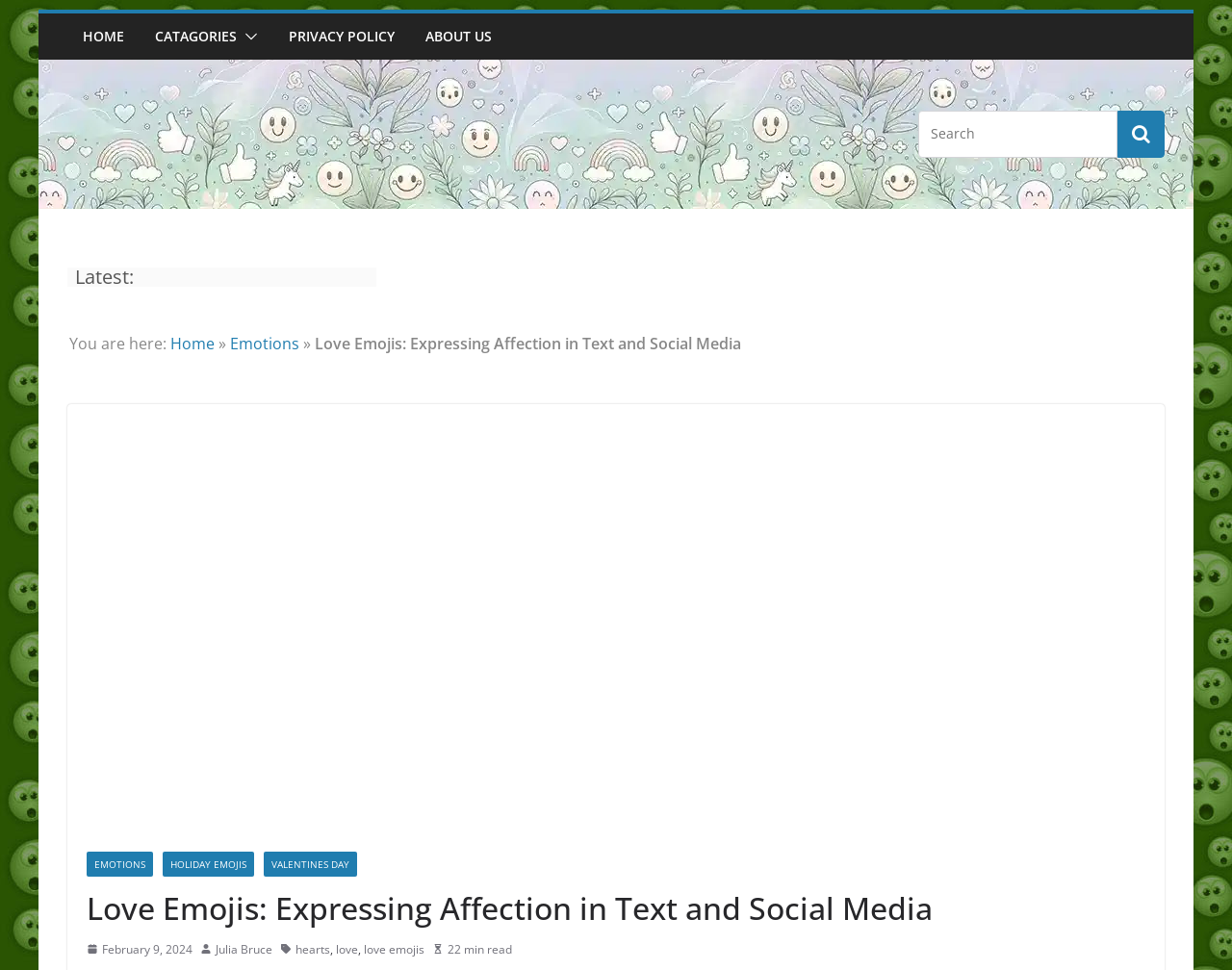Provide a thorough description of the webpage you see.

This webpage is about love emojis and their role in digital communication. At the top left, there is a "Skip to content" link, followed by a link to "Smileys, Emoticons And Emojis" with an accompanying image. On the top right, there is a search bar with a "Submit Search" button.

Below the search bar, there are several links to different sections of the website, including "HOME", "CATAGORIES", and "PRIVACY POLICY". There is also a button with an image, but no text.

The main content of the webpage starts with a heading "Love Emojis: Expressing Affection in Text and Social Media" and an image related to love emojis in everyday conversation. Below the heading, there are several links to related topics, including "EMOTIONS", "HOLIDAY EMOJIS", and "VALENTINES DAY".

Further down, there is a section with a heading that repeats the title of the webpage. Below the heading, there is a link to a specific date, "February 9, 2024", accompanied by an image and a time. There are also several links to authors and topics, including "Julia Bruce", "hearts", "love", and "love emojis", with accompanying images.

The webpage has a total of 7 images, 14 links, and 7 static text elements. The layout is organized, with clear headings and concise text, making it easy to navigate and read.